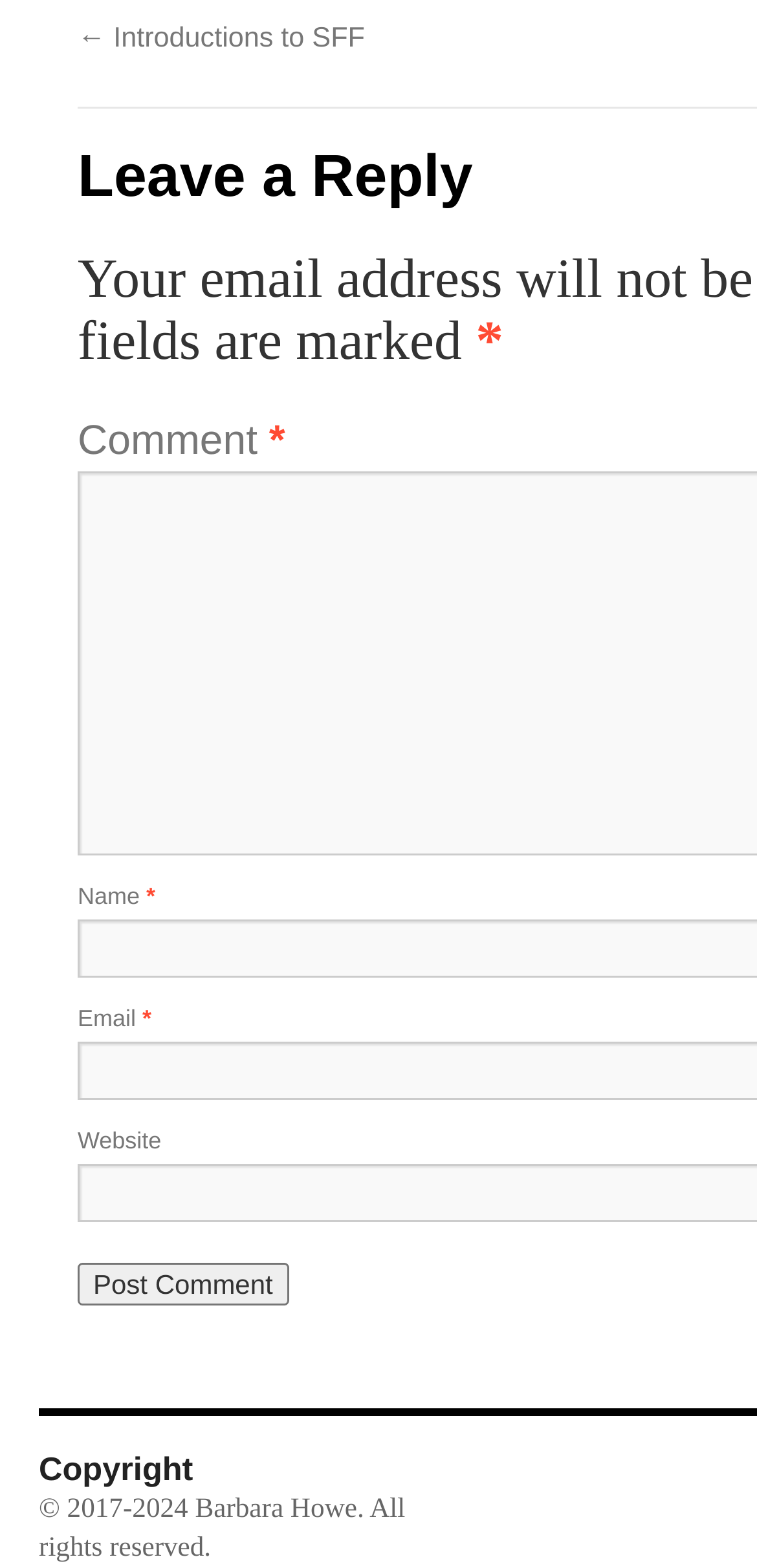What is the symbol displayed next to the 'Comment' label?
From the screenshot, supply a one-word or short-phrase answer.

*